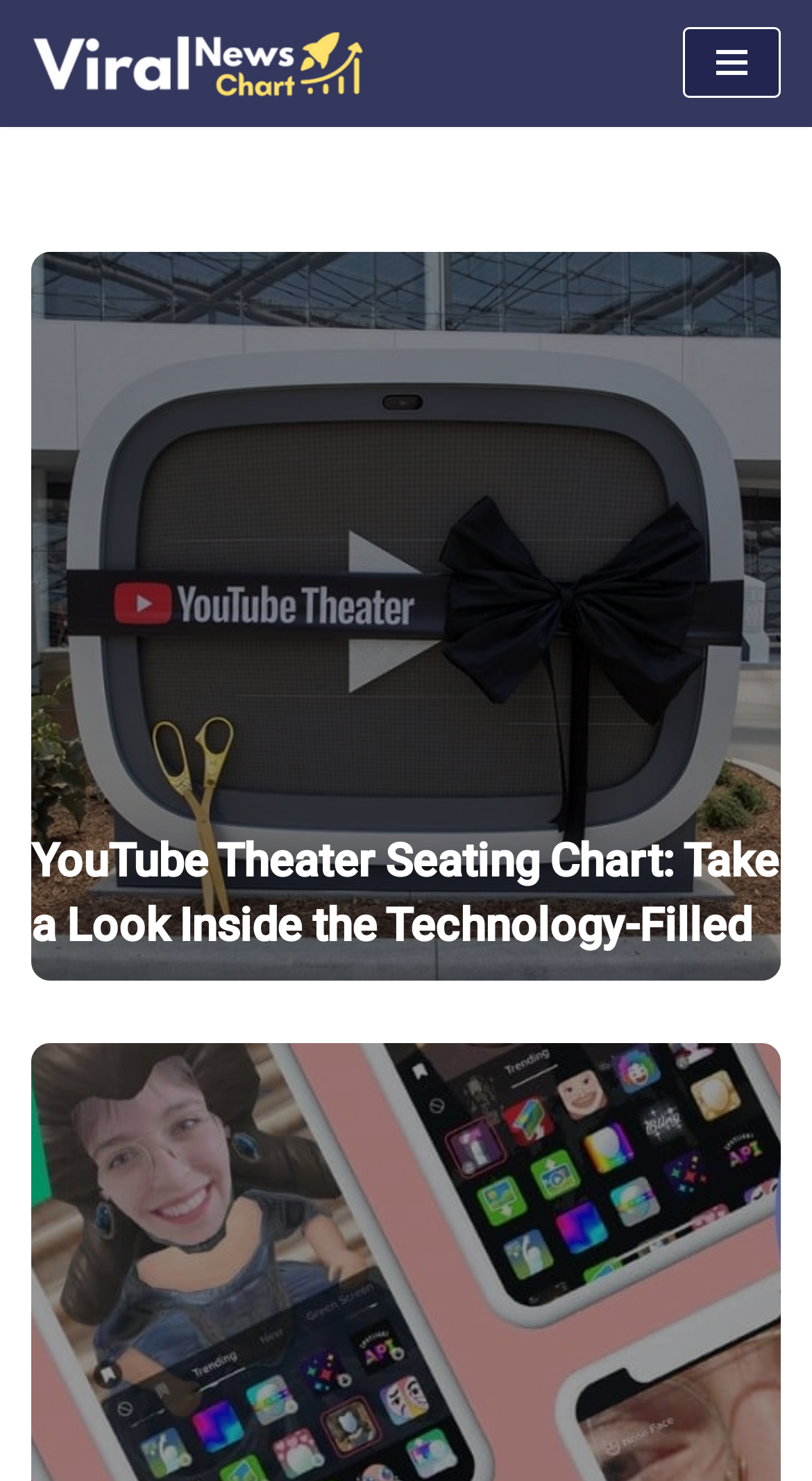Identify the bounding box coordinates for the UI element described as follows: "Skip to content". Ensure the coordinates are four float numbers between 0 and 1, formatted as [left, top, right, bottom].

[0.0, 0.045, 0.077, 0.073]